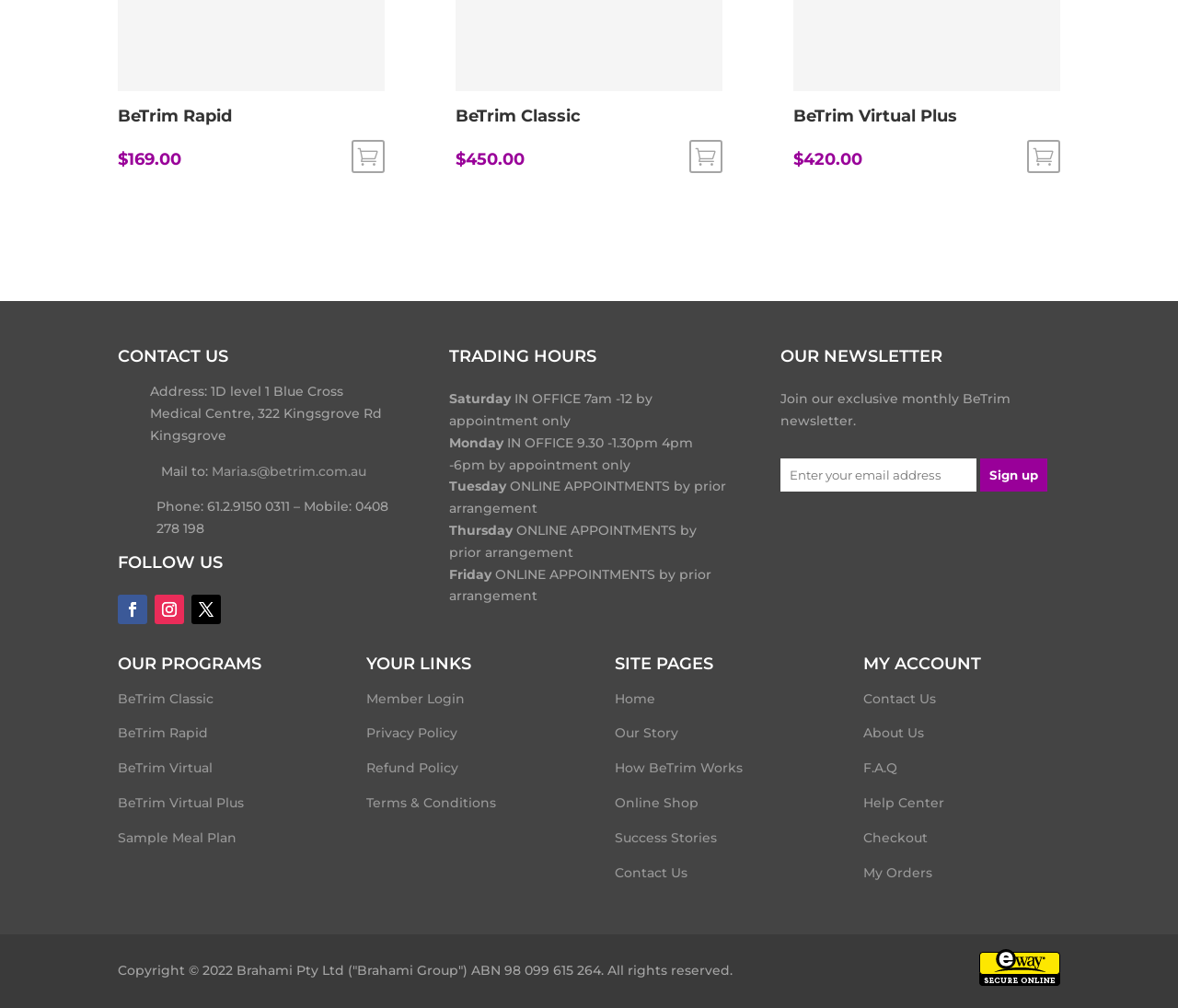Answer the question using only one word or a concise phrase: What is the phone number for contact?

61.2.9150 0311